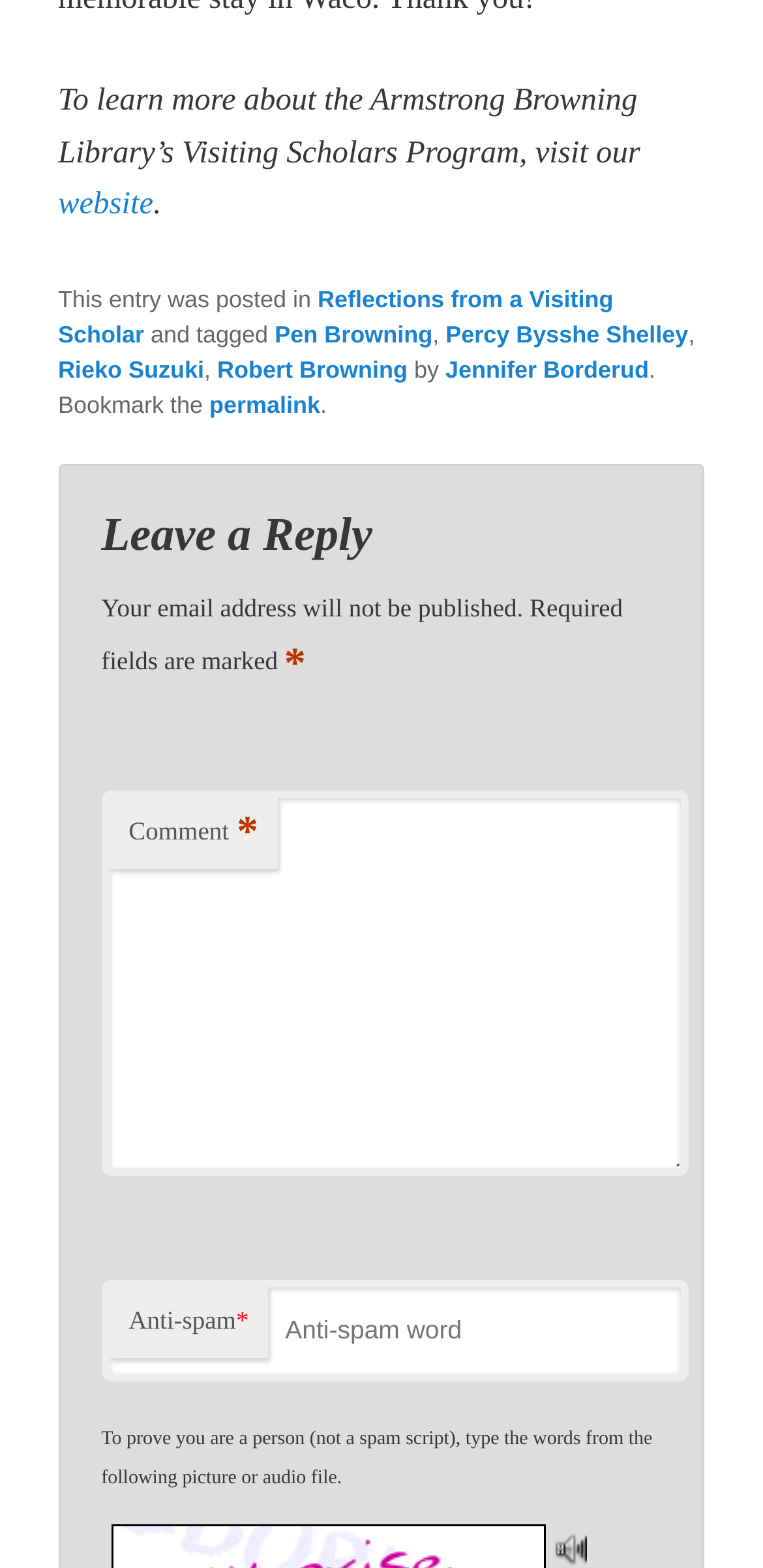Please determine the bounding box of the UI element that matches this description: Reflections from a Visiting Scholar. The coordinates should be given as (top-left x, top-left y, bottom-right x, bottom-right y), with all values between 0 and 1.

[0.076, 0.182, 0.804, 0.222]